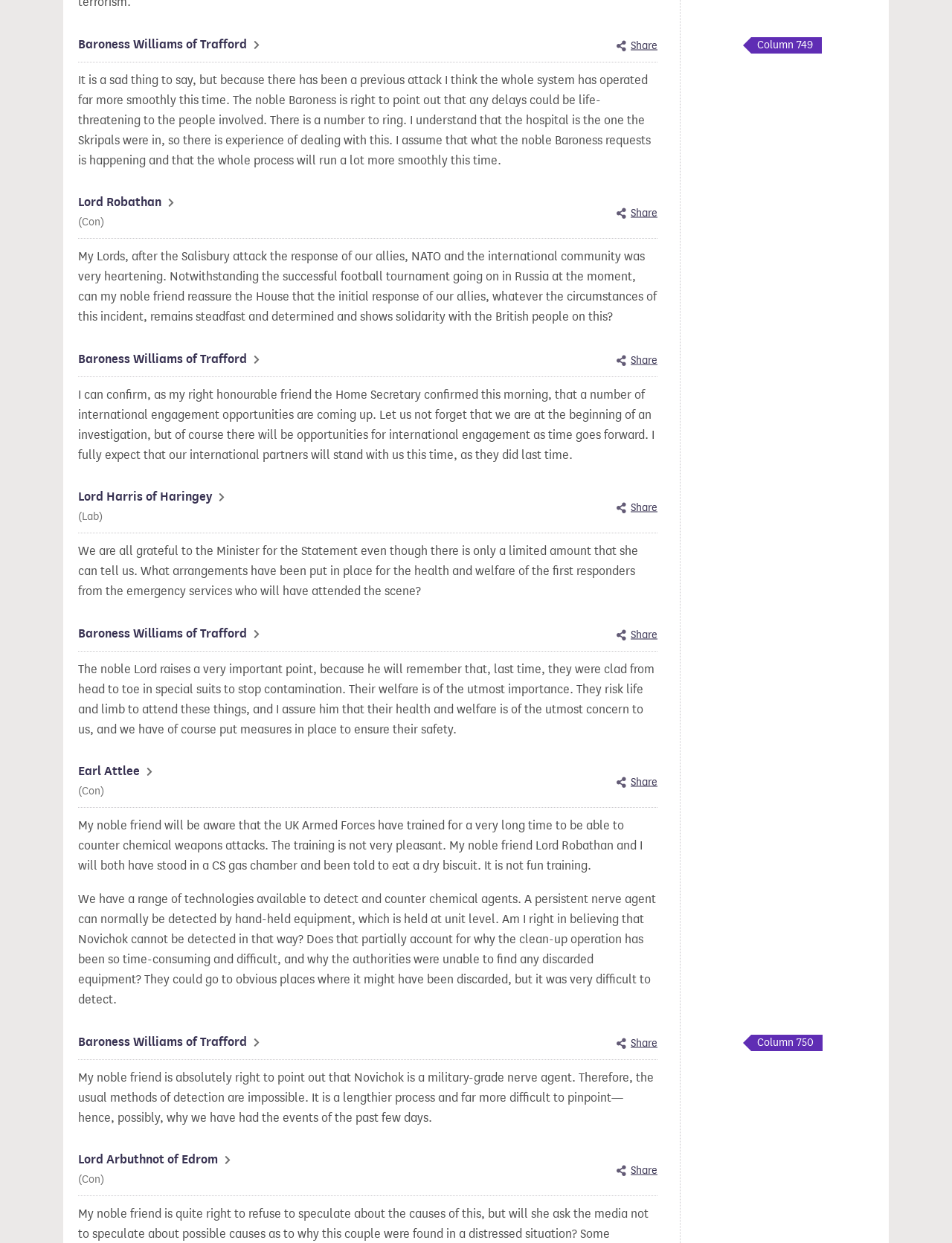Give a one-word or phrase response to the following question: What is the topic of discussion in this webpage?

Chemical weapons attack